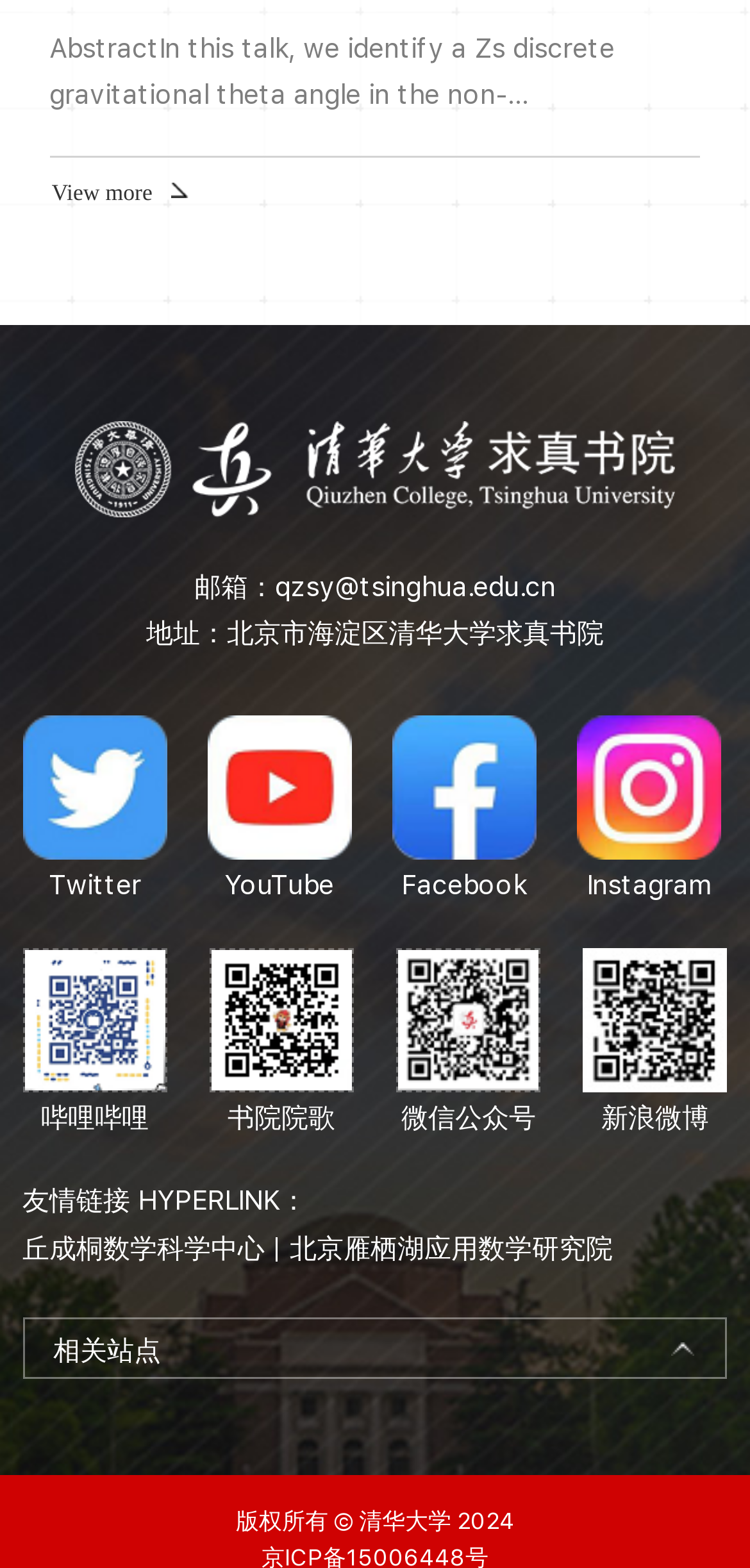Please determine the bounding box coordinates for the UI element described here. Use the format (top-left x, top-left y, bottom-right x, bottom-right y) with values bounded between 0 and 1: parent_node: 微信公众号 title="微信公众号"

[0.528, 0.605, 0.721, 0.725]